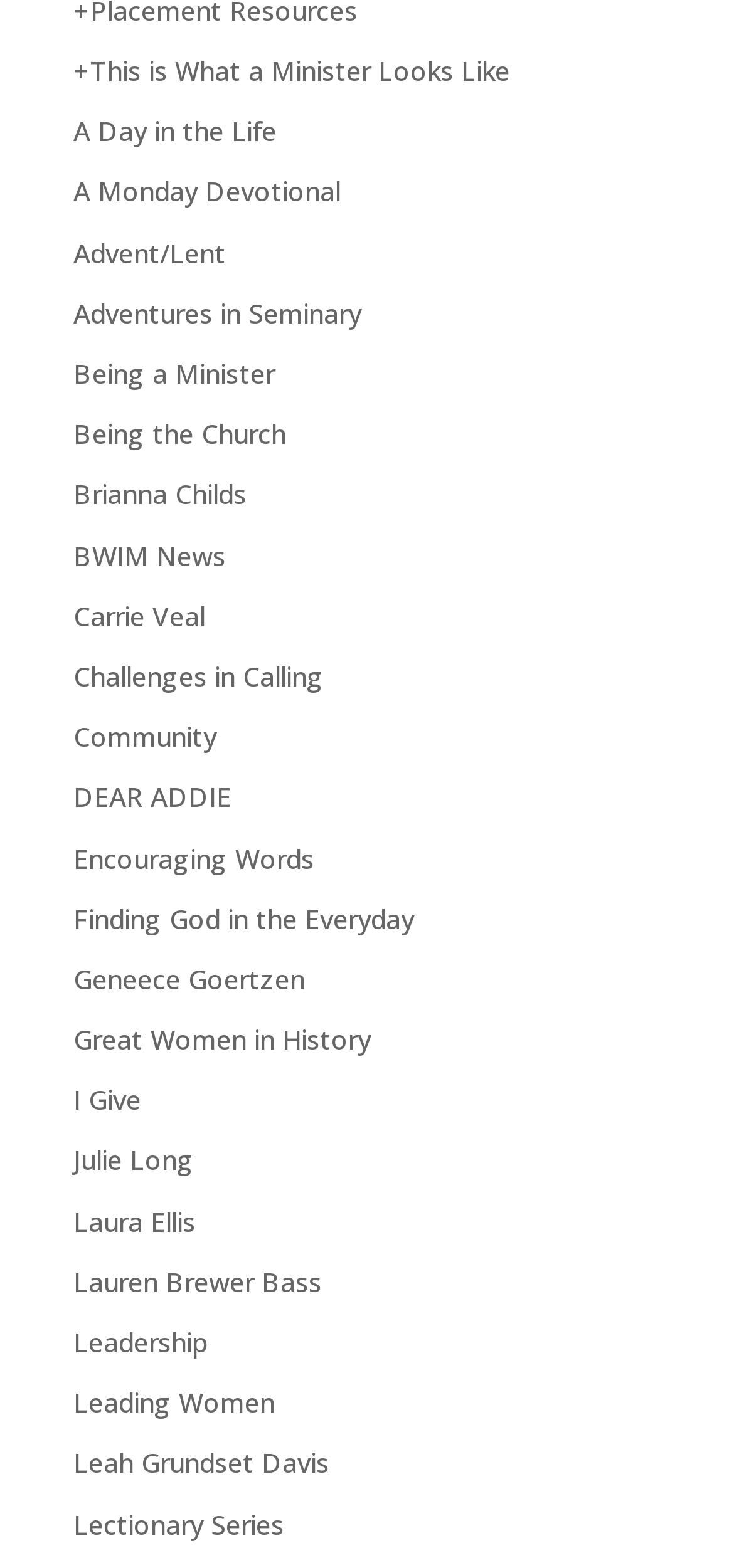Given the element description A Day in the Life, identify the bounding box coordinates for the UI element on the webpage screenshot. The format should be (top-left x, top-left y, bottom-right x, bottom-right y), with values between 0 and 1.

[0.1, 0.072, 0.377, 0.095]